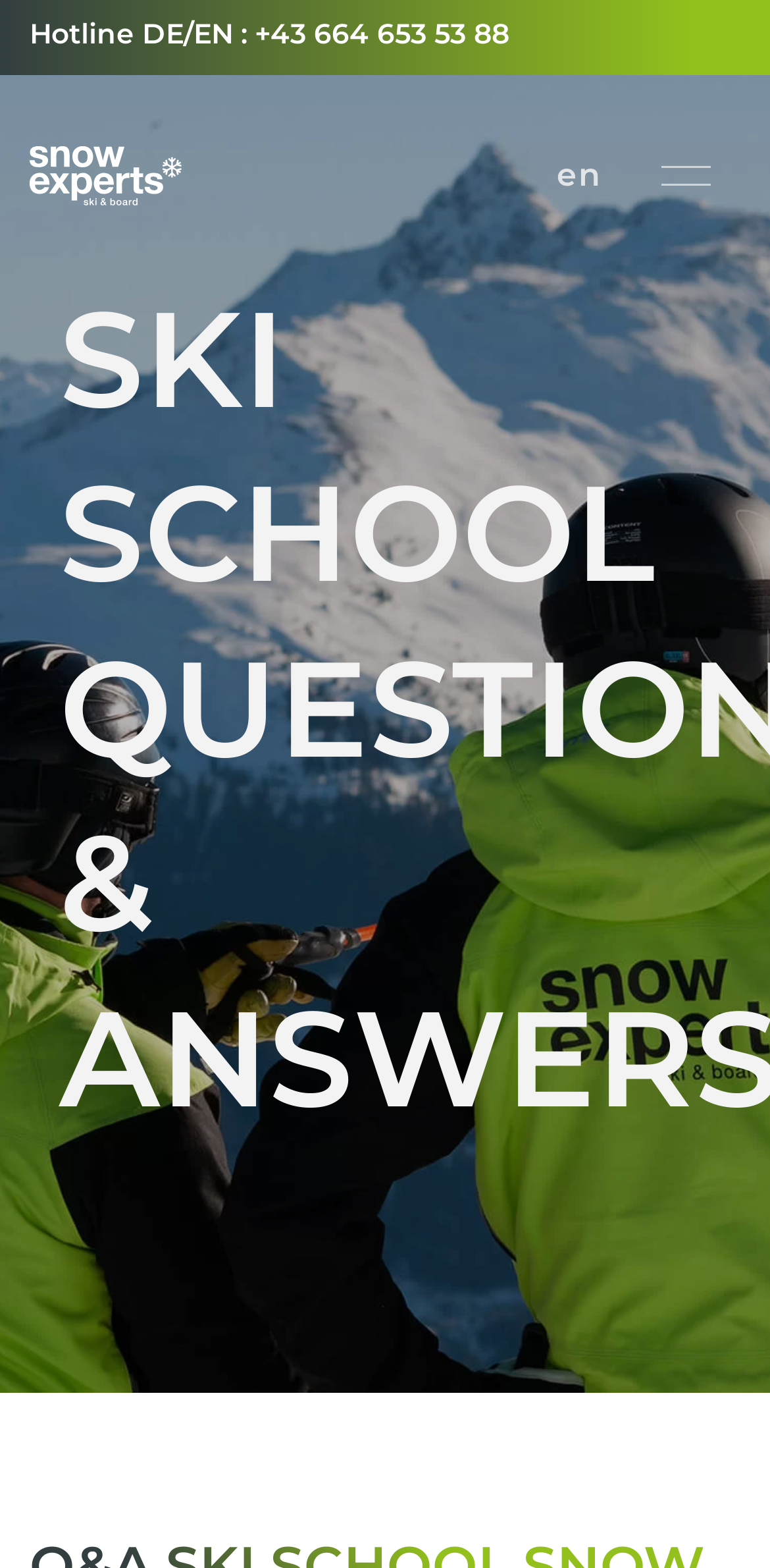What is the main topic of the webpage?
Look at the webpage screenshot and answer the question with a detailed explanation.

The main topic of the webpage can be found in the heading, which is 'SKI SCHOOL QUESTIONS & ANSWERS', indicating that the webpage is about questions and answers related to the ski school.